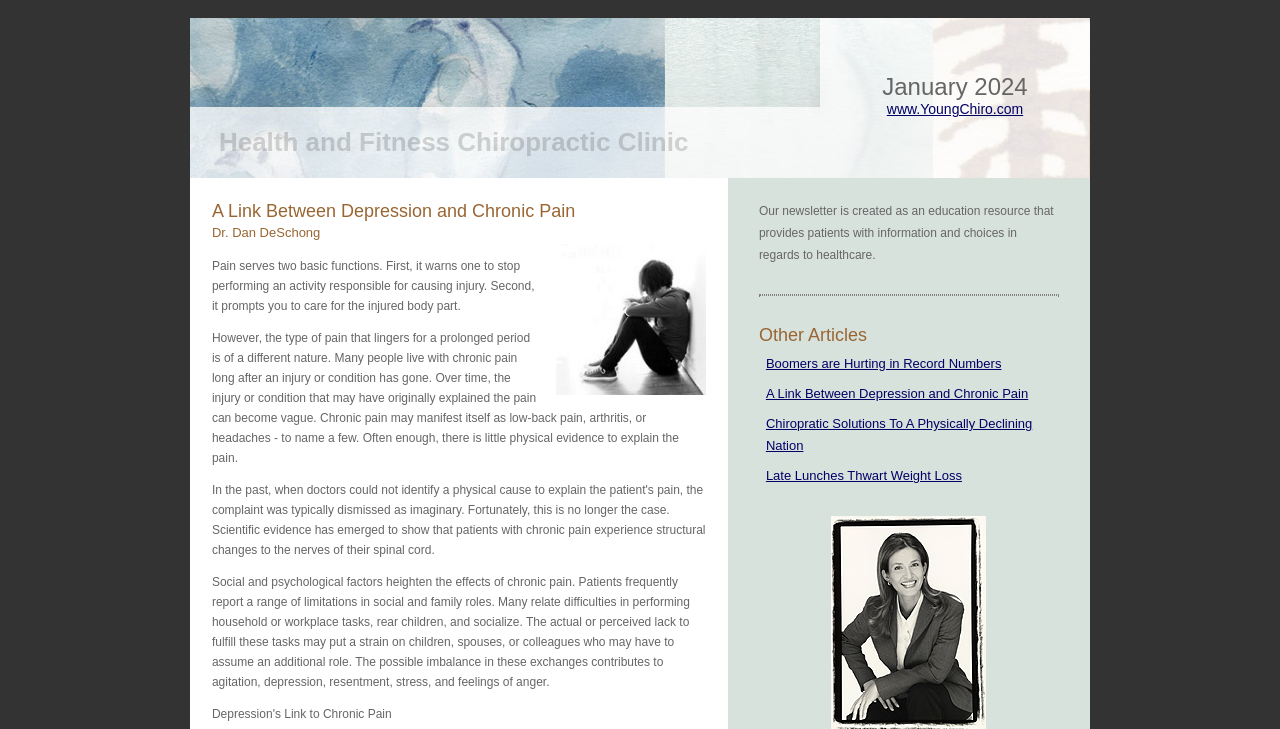Answer the question using only one word or a concise phrase: What are the other articles listed?

Four articles